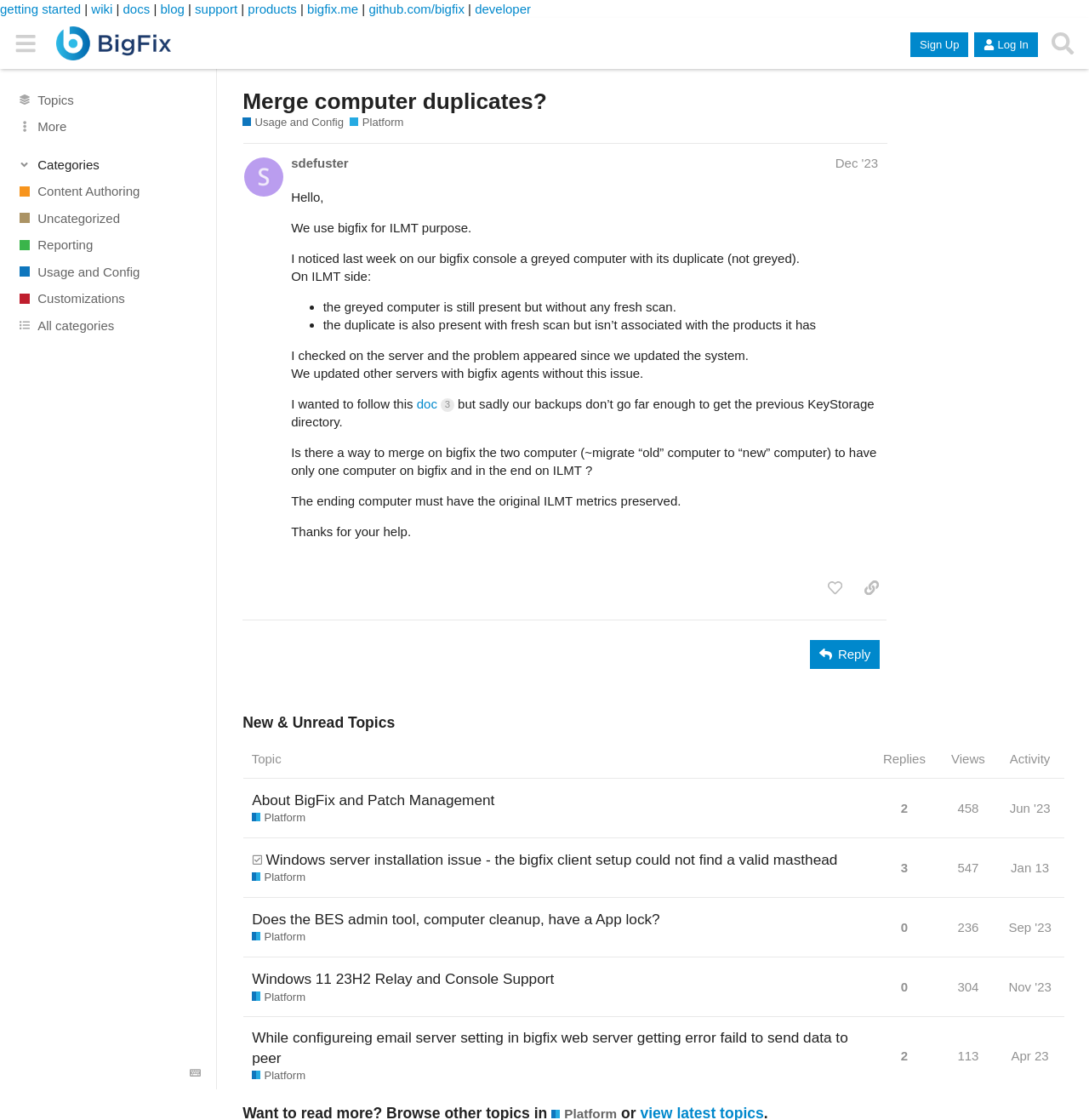Please reply to the following question using a single word or phrase: 
What is the purpose of the 'Search' button?

To search the forum